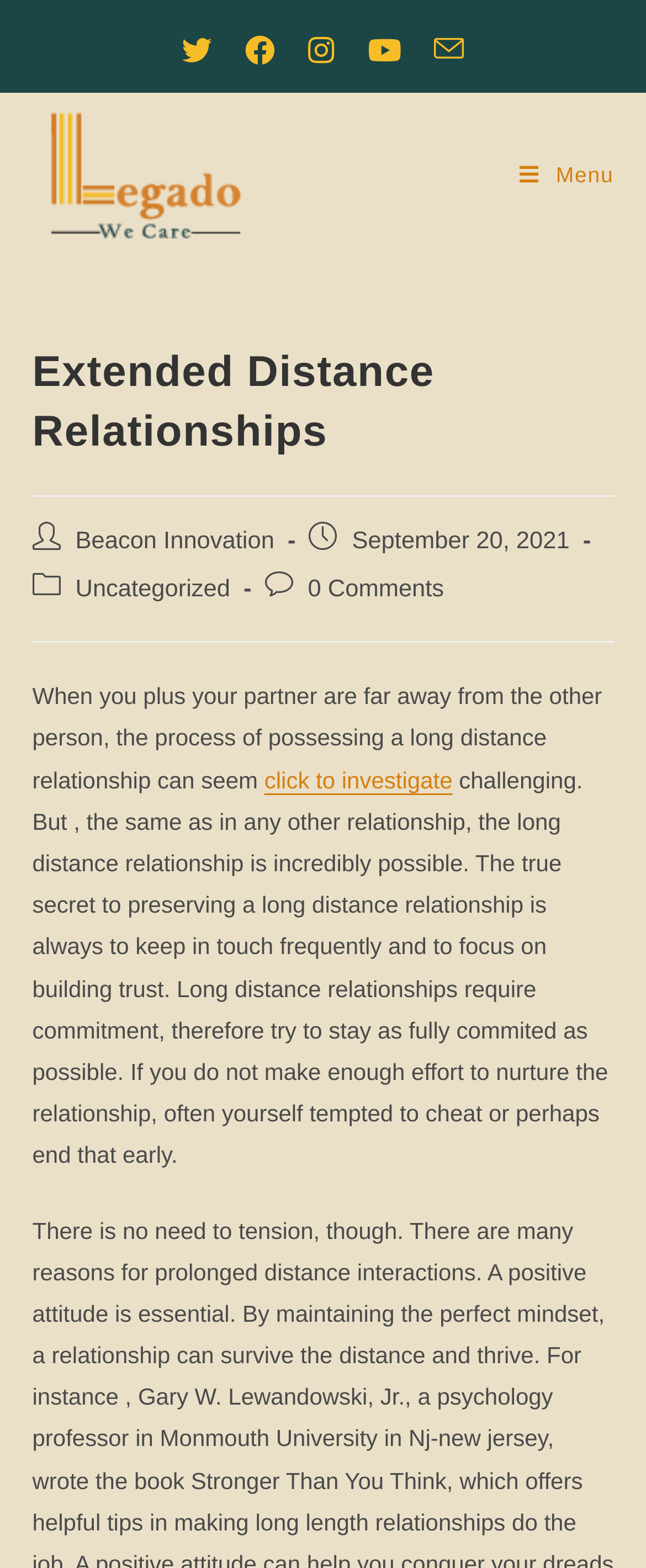Given the element description click to investigate, identify the bounding box coordinates for the UI element on the webpage screenshot. The format should be (top-left x, top-left y, bottom-right x, bottom-right y), with values between 0 and 1.

[0.409, 0.489, 0.7, 0.506]